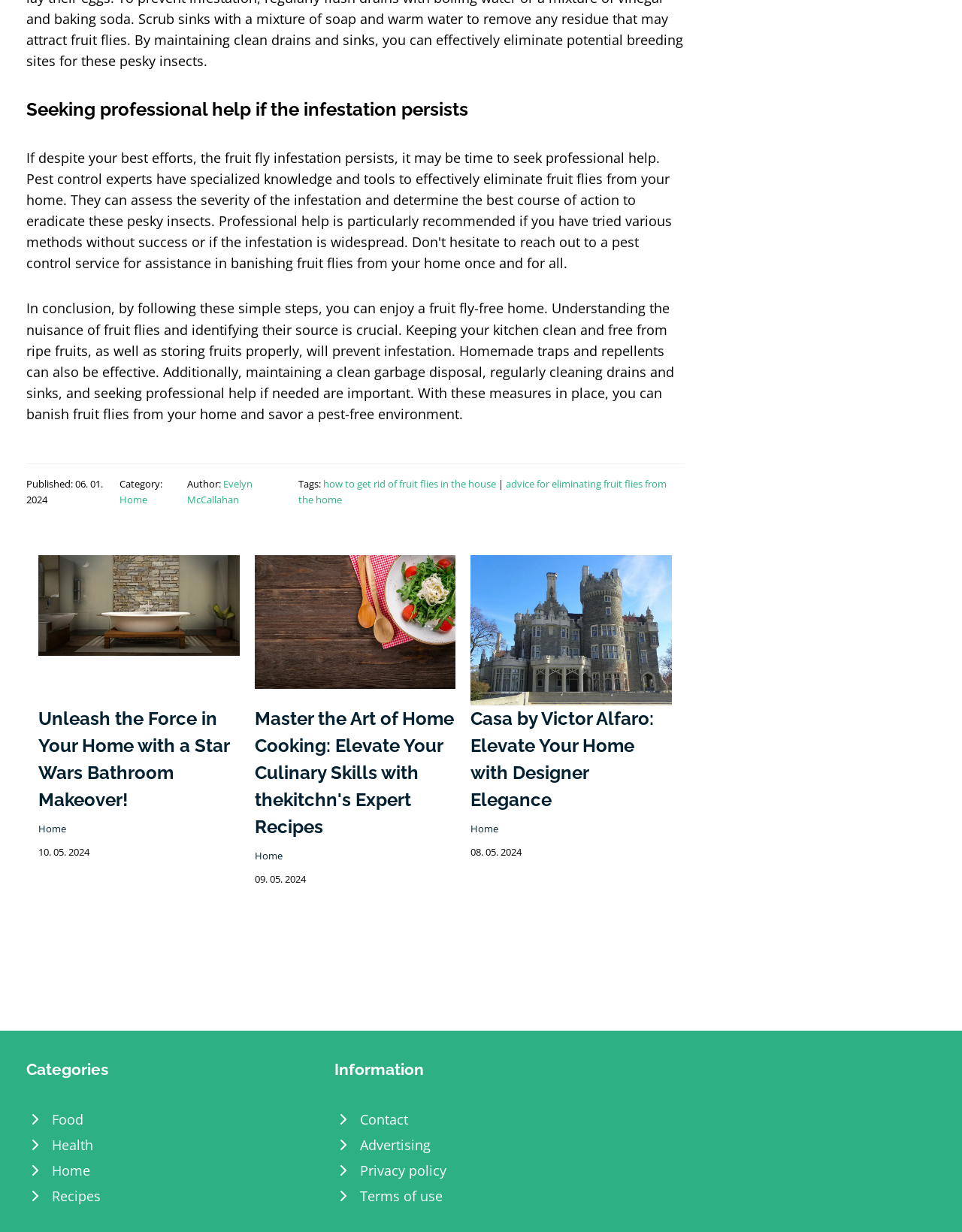Please find the bounding box coordinates of the section that needs to be clicked to achieve this instruction: "Visit the homepage".

[0.124, 0.4, 0.153, 0.411]